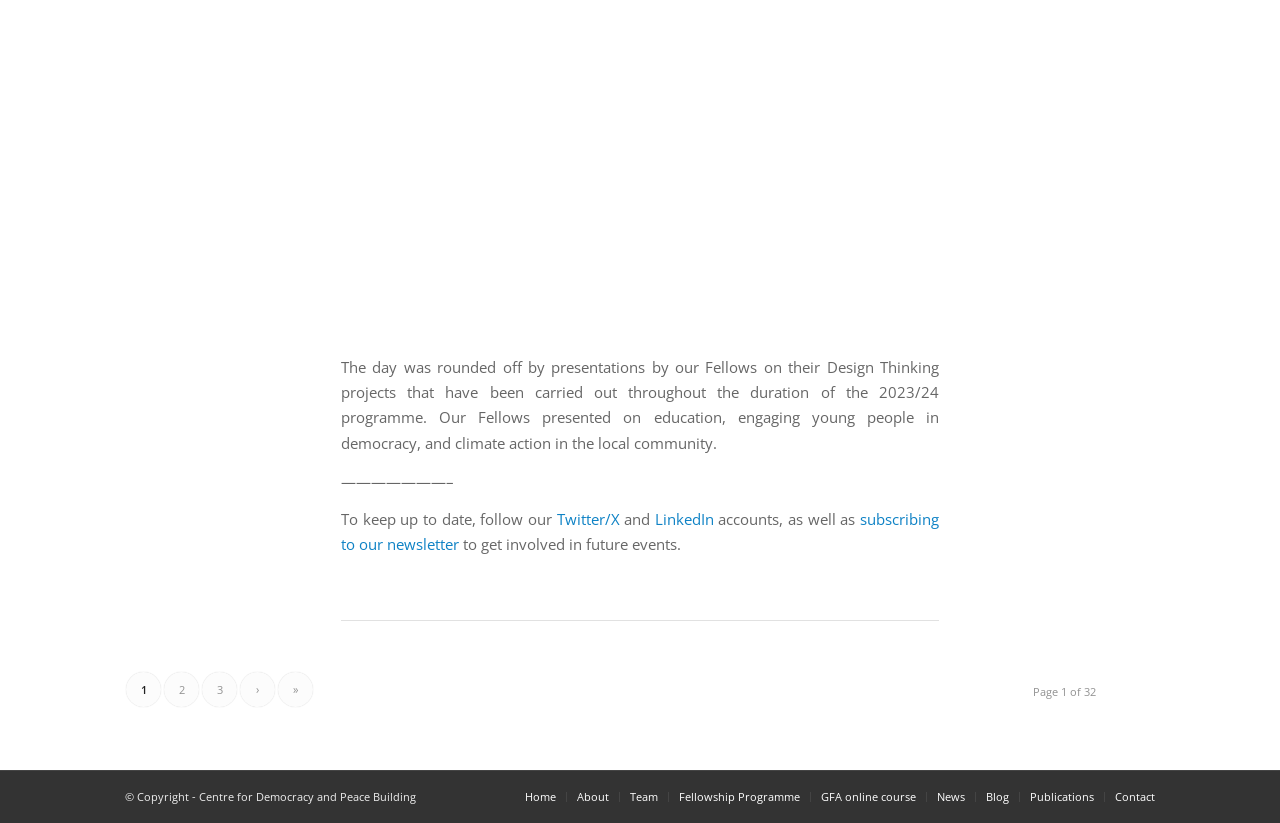Pinpoint the bounding box coordinates of the clickable area needed to execute the instruction: "Subscribe to the newsletter". The coordinates should be specified as four float numbers between 0 and 1, i.e., [left, top, right, bottom].

[0.266, 0.618, 0.734, 0.674]